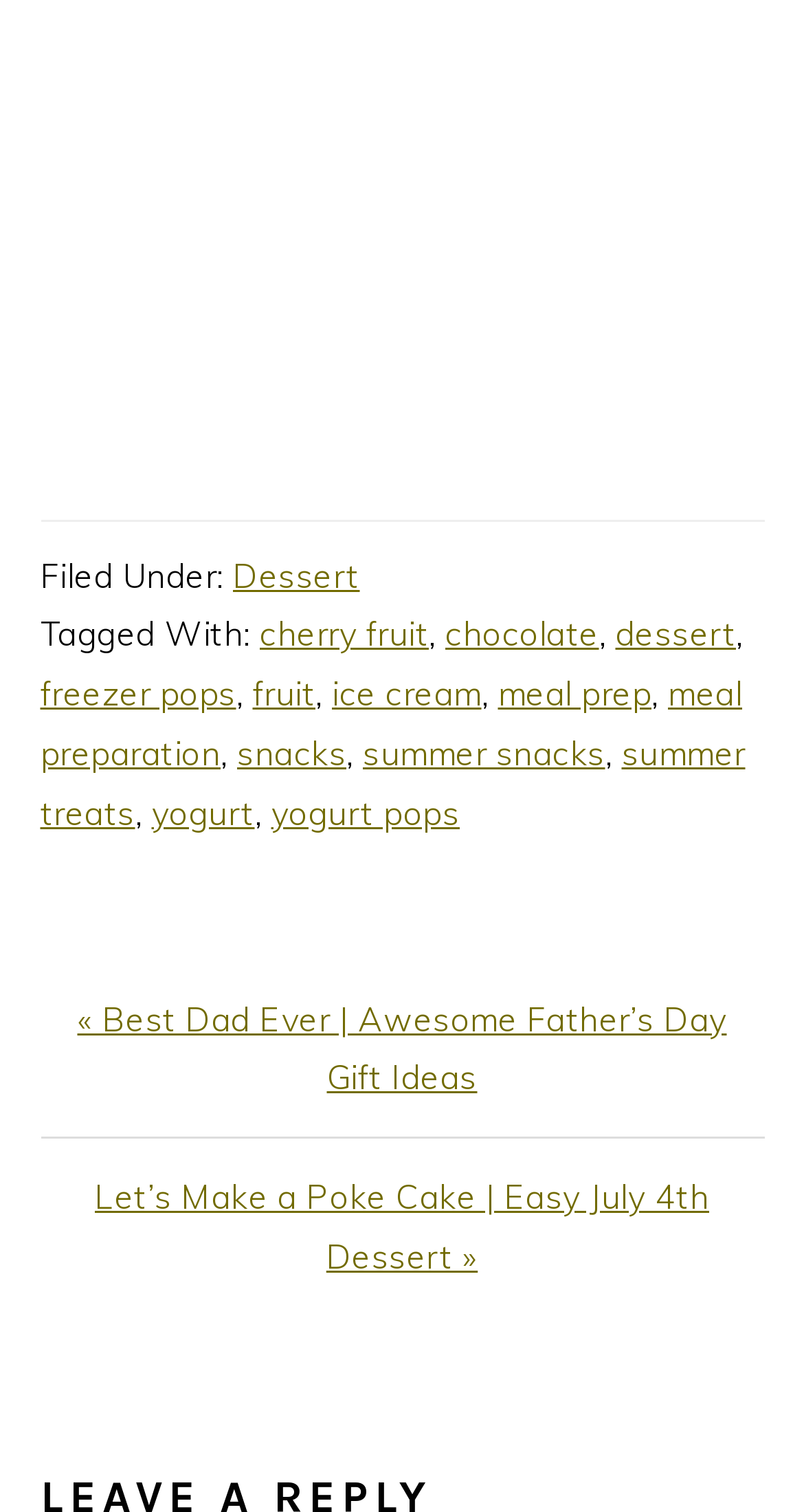How many links are there in the footer?
Refer to the image and provide a detailed answer to the question.

By counting the number of link elements in the footer section, we can see that there are 11 links, including 'Dessert', 'cherry fruit', 'chocolate', and others.